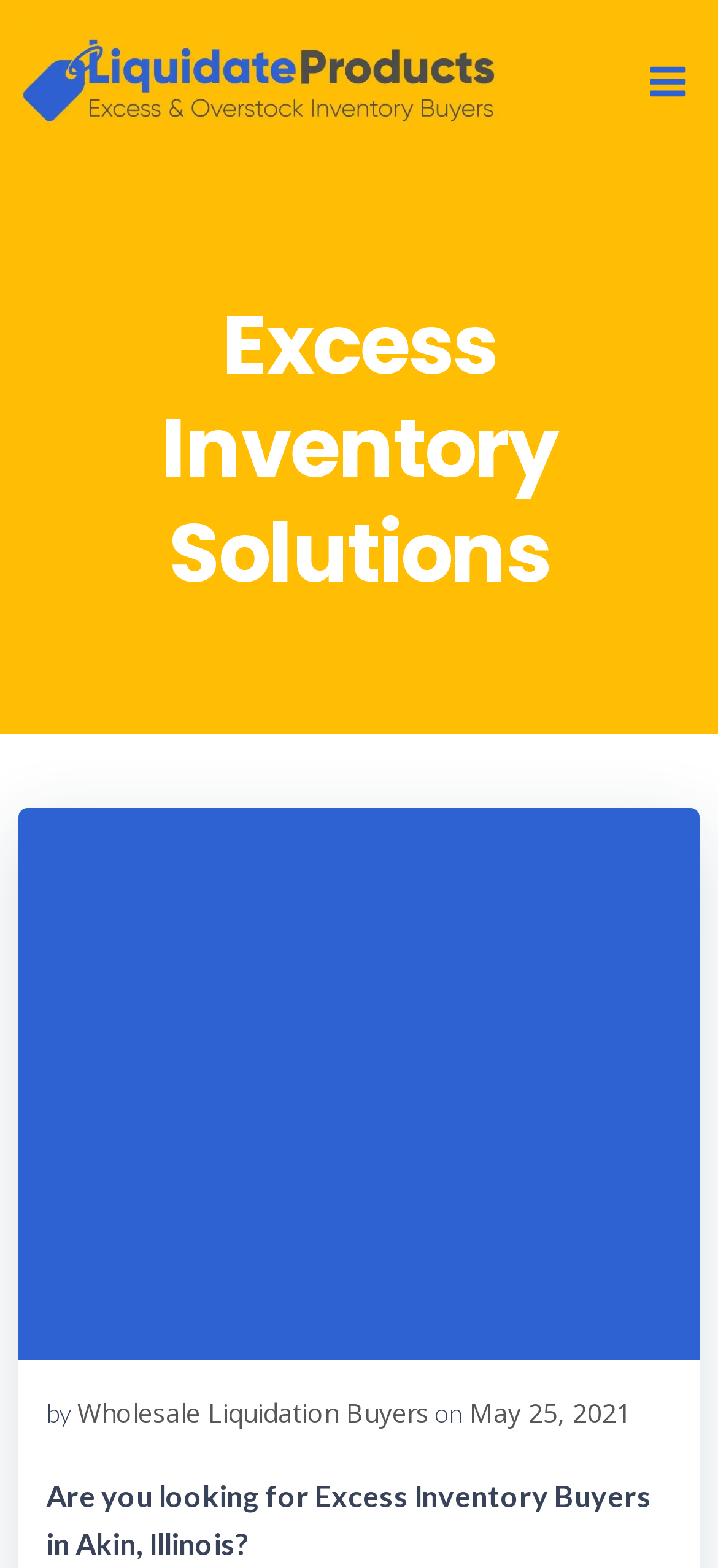Please give a succinct answer to the question in one word or phrase:
What is the purpose of this website?

Excess inventory solutions